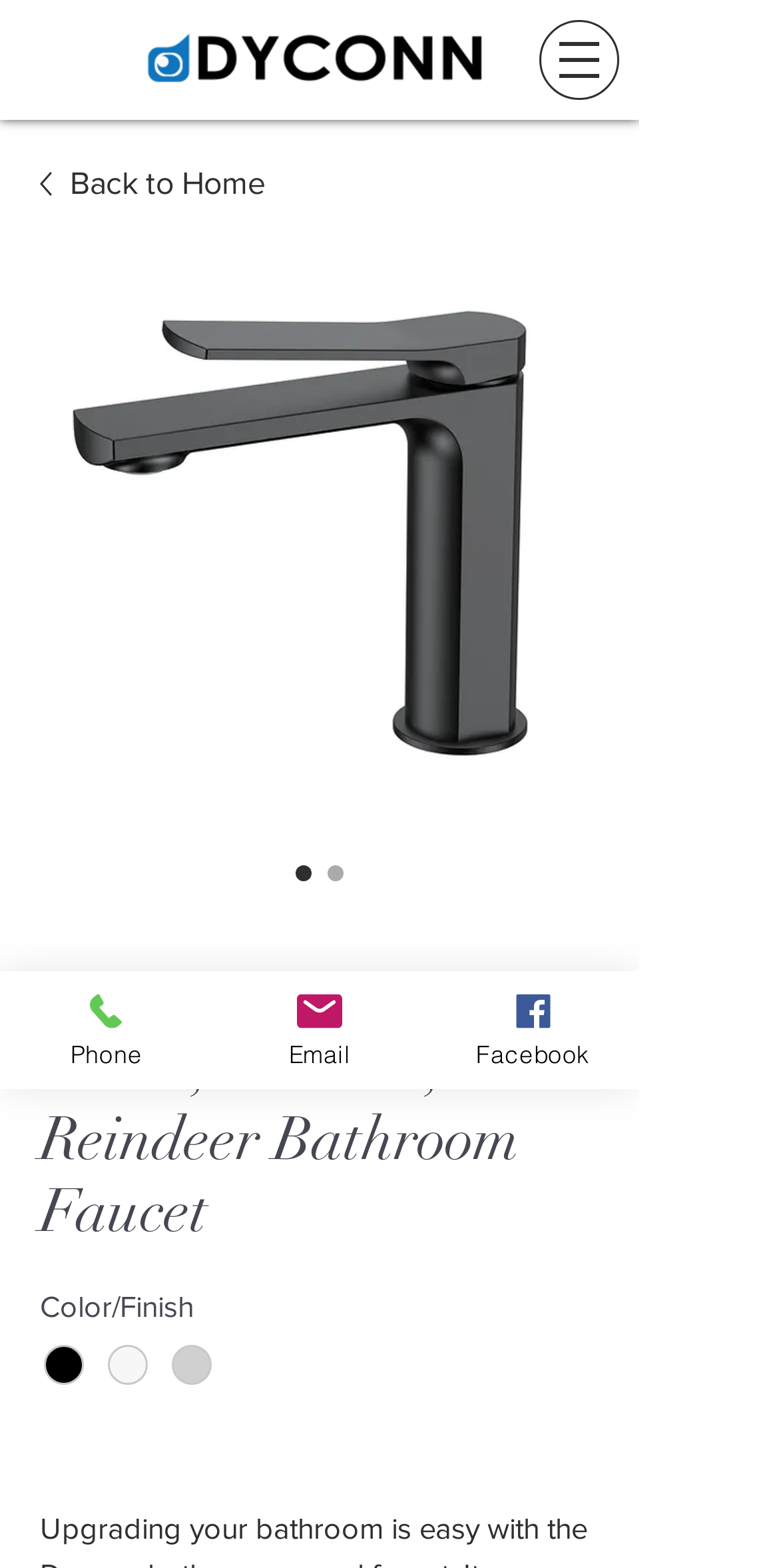Find the main header of the webpage and produce its text content.

Claire,Emerald, Reindeer Bathroom Faucet